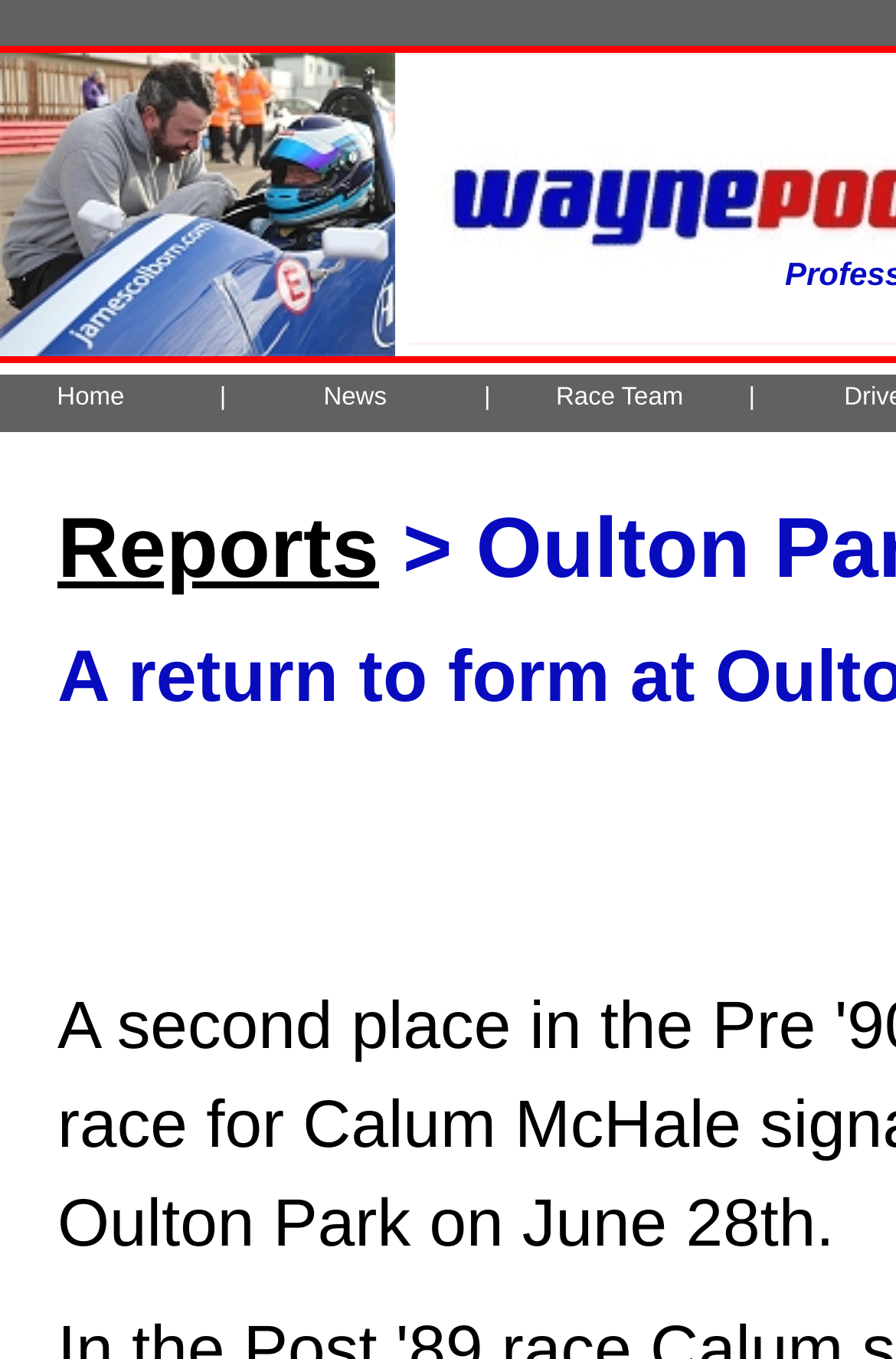What is the first navigation item?
Give a one-word or short-phrase answer derived from the screenshot.

Home